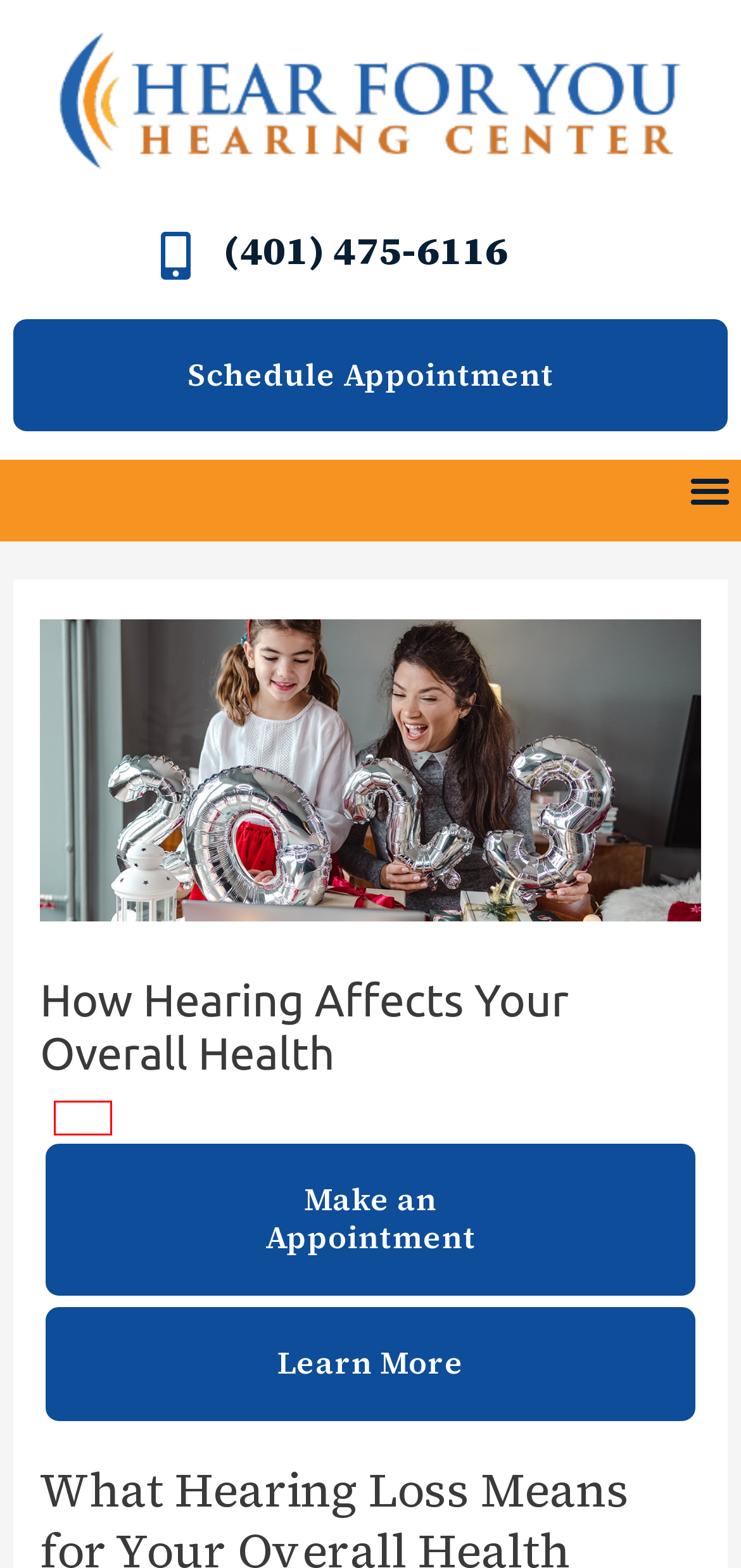Given a webpage screenshot featuring a red rectangle around a UI element, please determine the best description for the new webpage that appears after the element within the bounding box is clicked. The options are:
A. CQ Partners - Hear For You Hearing Center
B. Hearing Loss | Hear For You Hearing Center
C. Hear For You Hearing Center
D. Hearing Aids | Hear For You Hearing Center
E. Blog  - Hear For You Hearing Center
F. Hearing Aid Styles | Hear For You Hearing Center
G. Contact Us | Hear For Your Hearing Aid Center
H. Hearing Loss: What type do you have and what can you do?

E